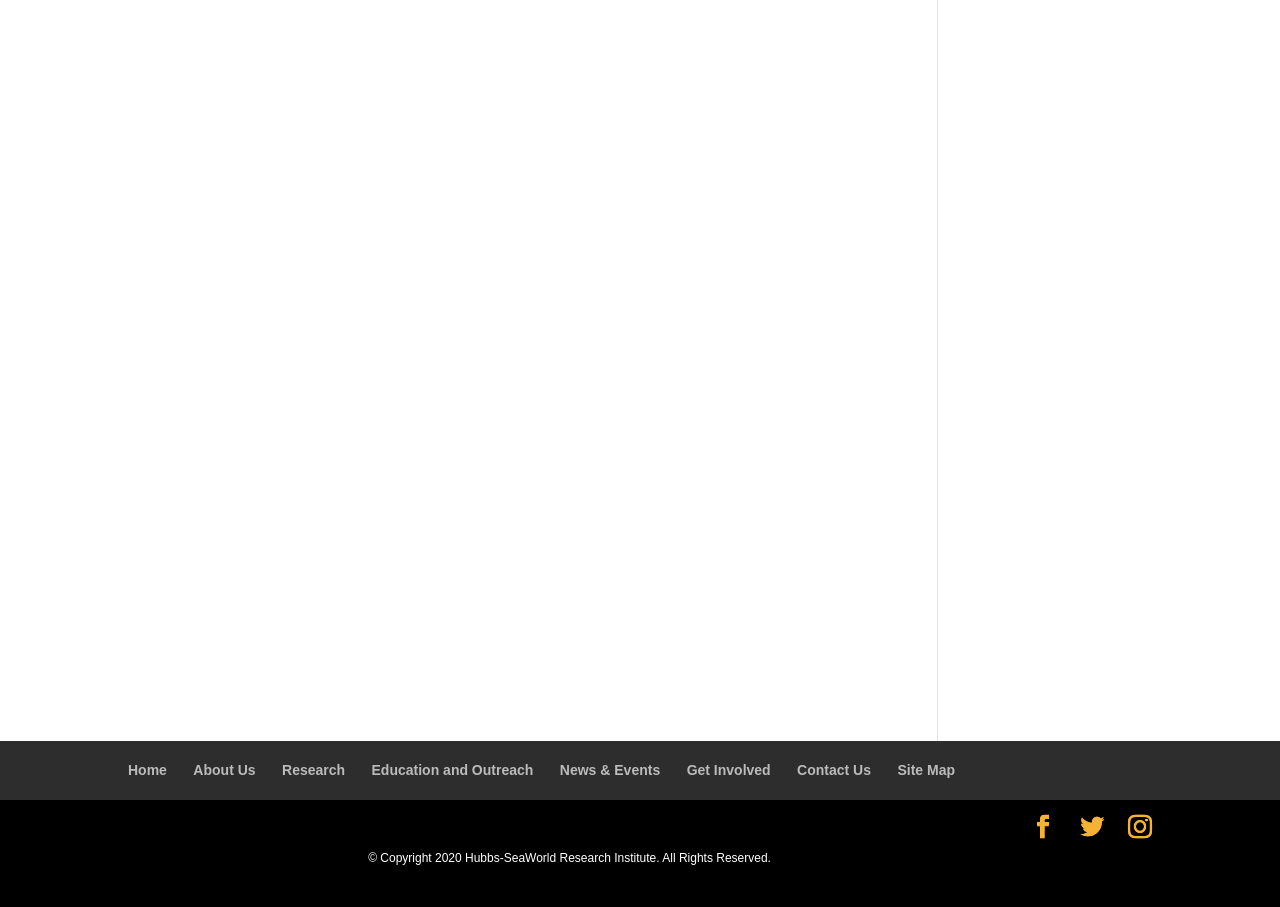Respond to the following question with a brief word or phrase:
What is the logo above the 'Central Florida Foundation' image?

Rockwell_Logo